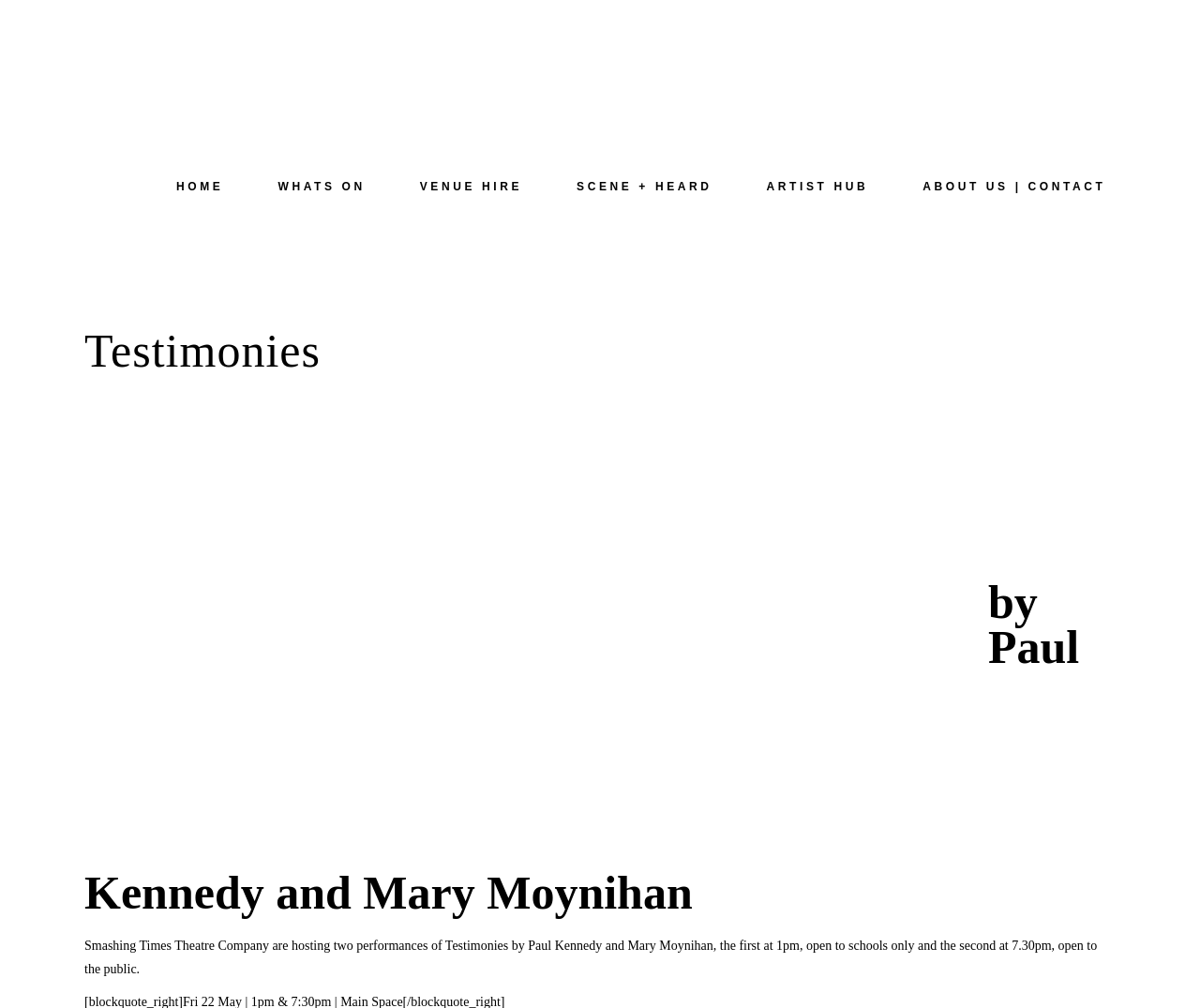Please answer the following question using a single word or phrase: 
What is the name of the theatre company hosting the performances?

Smashing Times Theatre Company